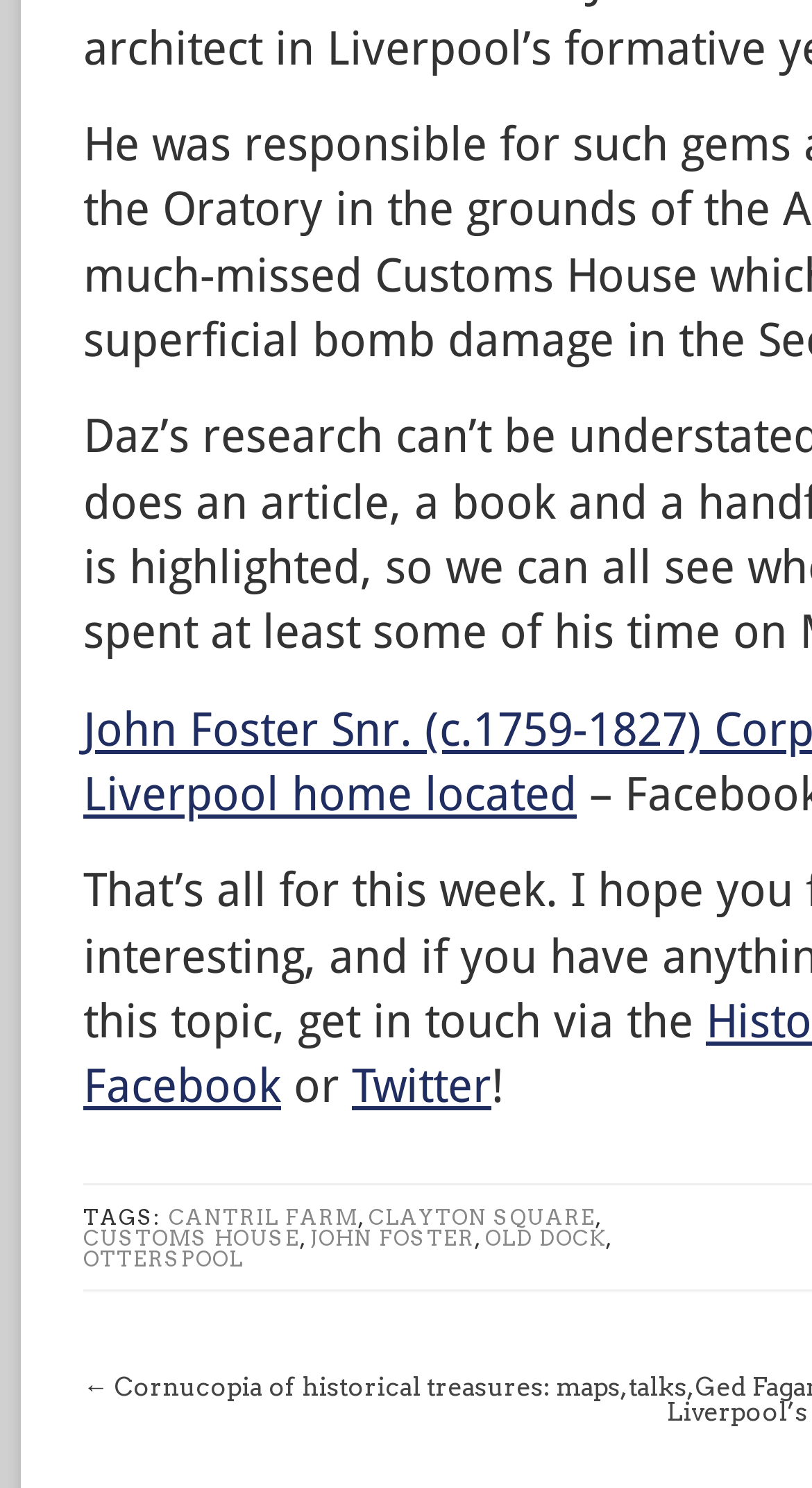Using the format (top-left x, top-left y, bottom-right x, bottom-right y), provide the bounding box coordinates for the described UI element. All values should be floating point numbers between 0 and 1: Twitter

[0.433, 0.712, 0.605, 0.748]